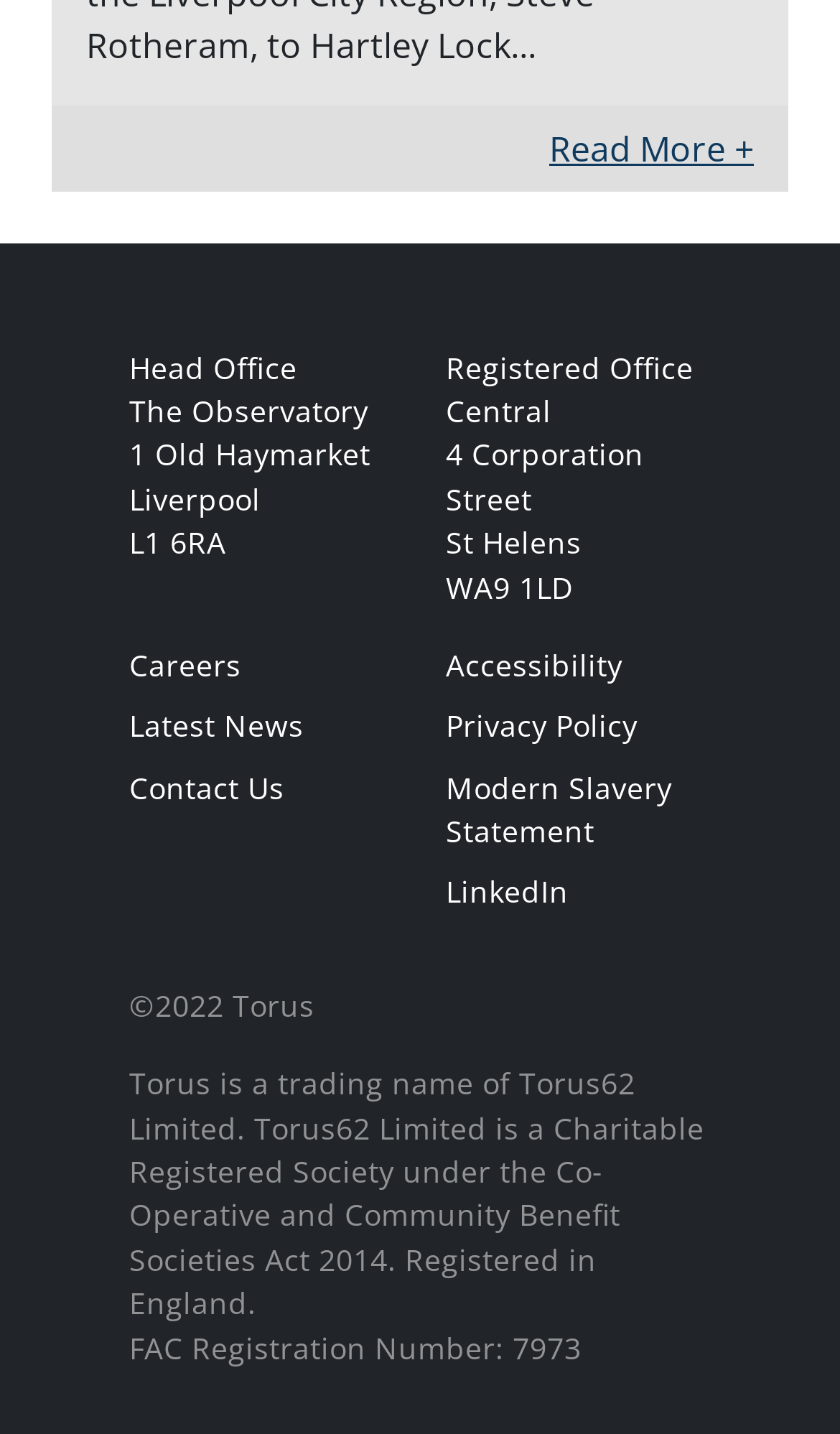Show the bounding box coordinates of the region that should be clicked to follow the instruction: "Check the latest news."

[0.154, 0.492, 0.362, 0.52]